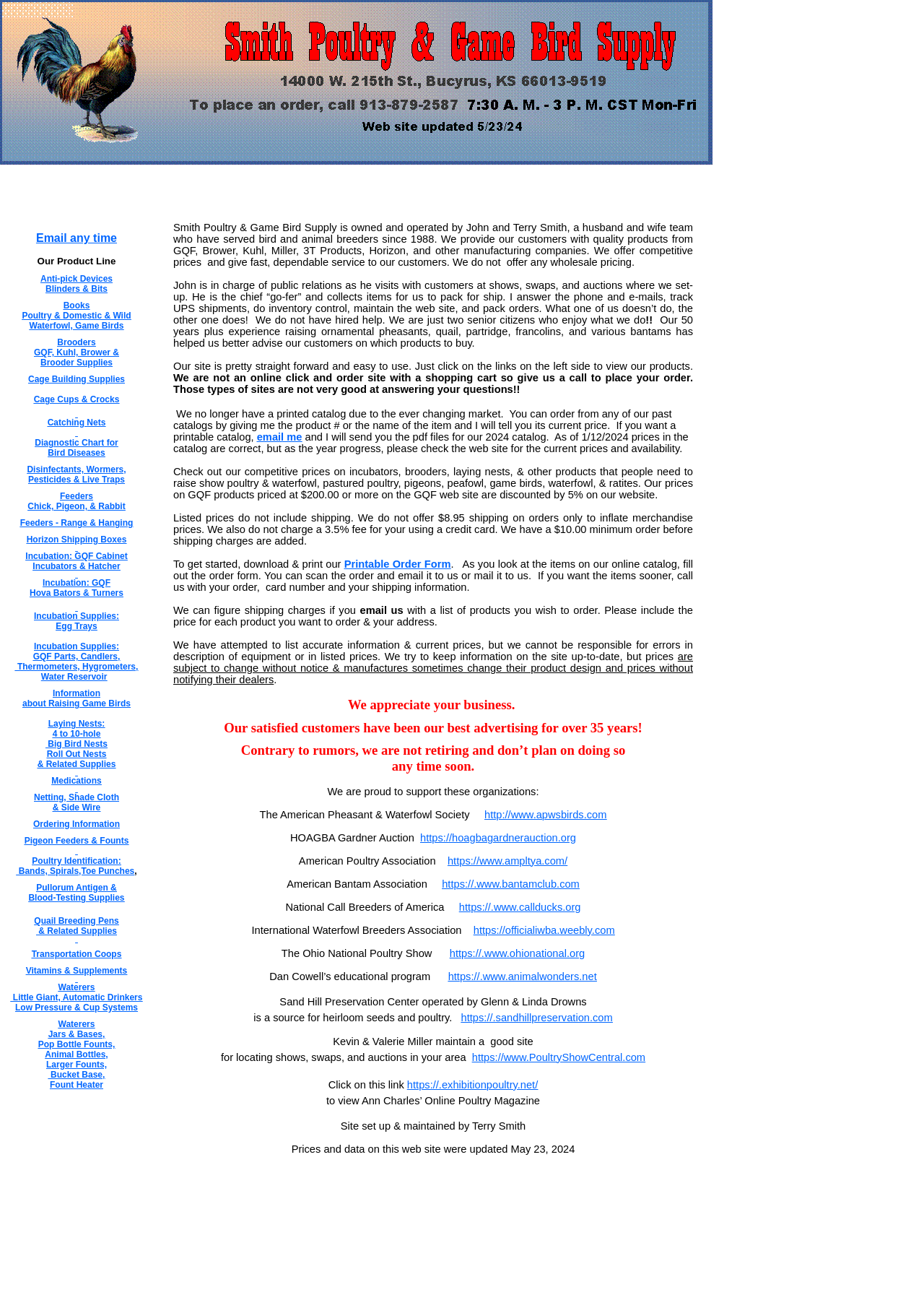Locate the bounding box coordinates of the clickable part needed for the task: "Get the 50% OFF Spartan Trading day and swing trading course".

None